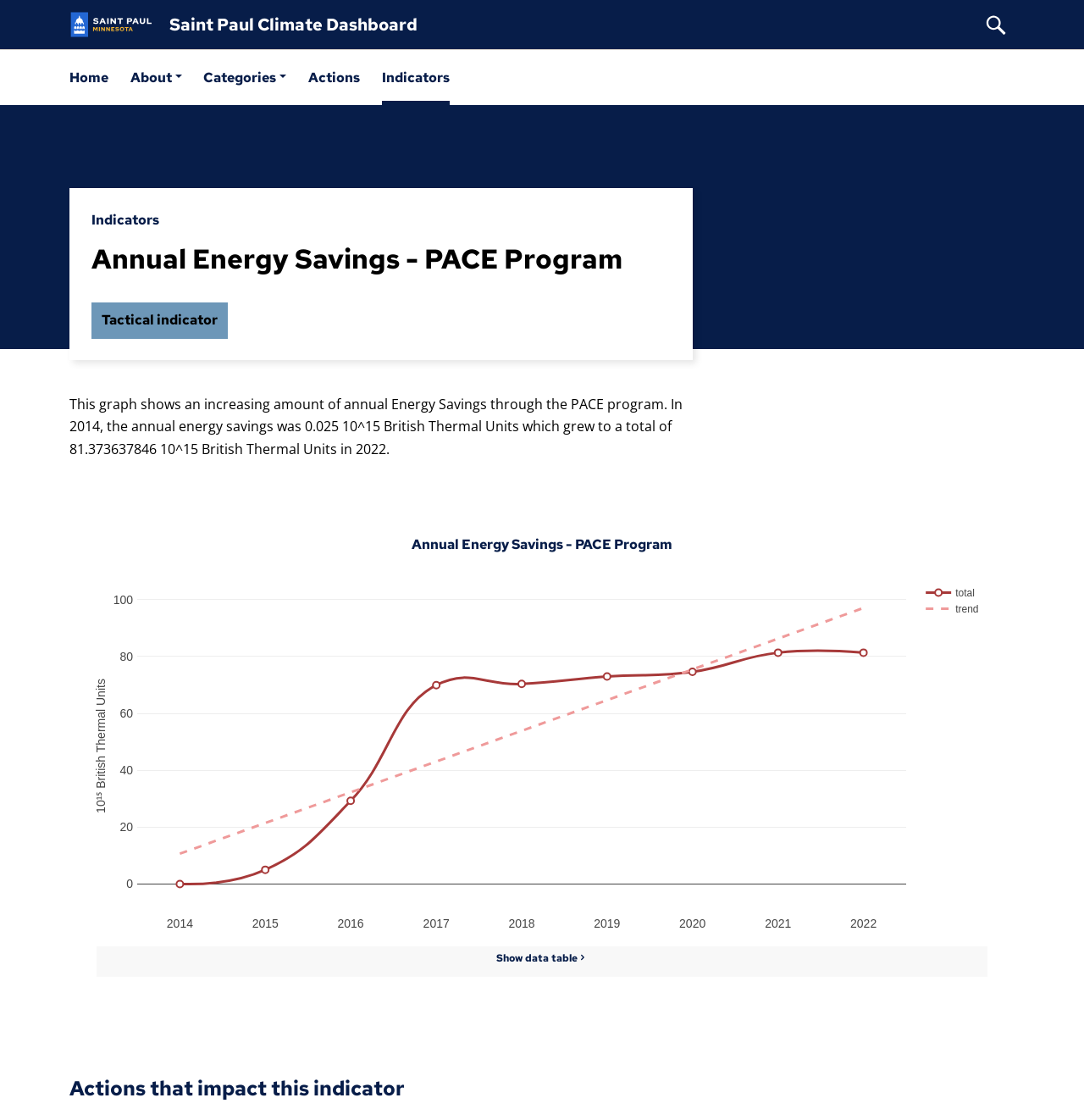Locate the UI element described by About and provide its bounding box coordinates. Use the format (top-left x, top-left y, bottom-right x, bottom-right y) with all values as floating point numbers between 0 and 1.

[0.12, 0.045, 0.168, 0.094]